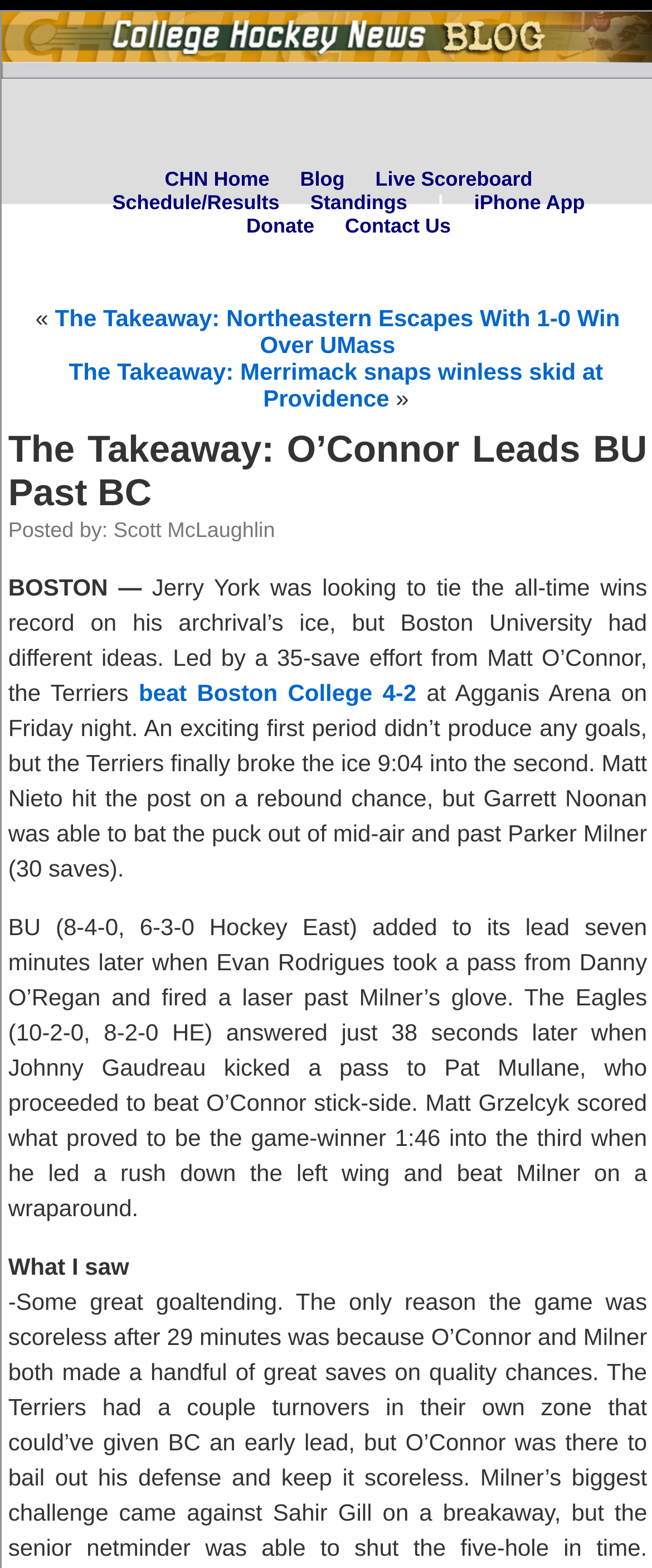Pinpoint the bounding box coordinates of the clickable area needed to execute the instruction: "go to CHN Home". The coordinates should be specified as four float numbers between 0 and 1, i.e., [left, top, right, bottom].

[0.252, 0.107, 0.413, 0.122]